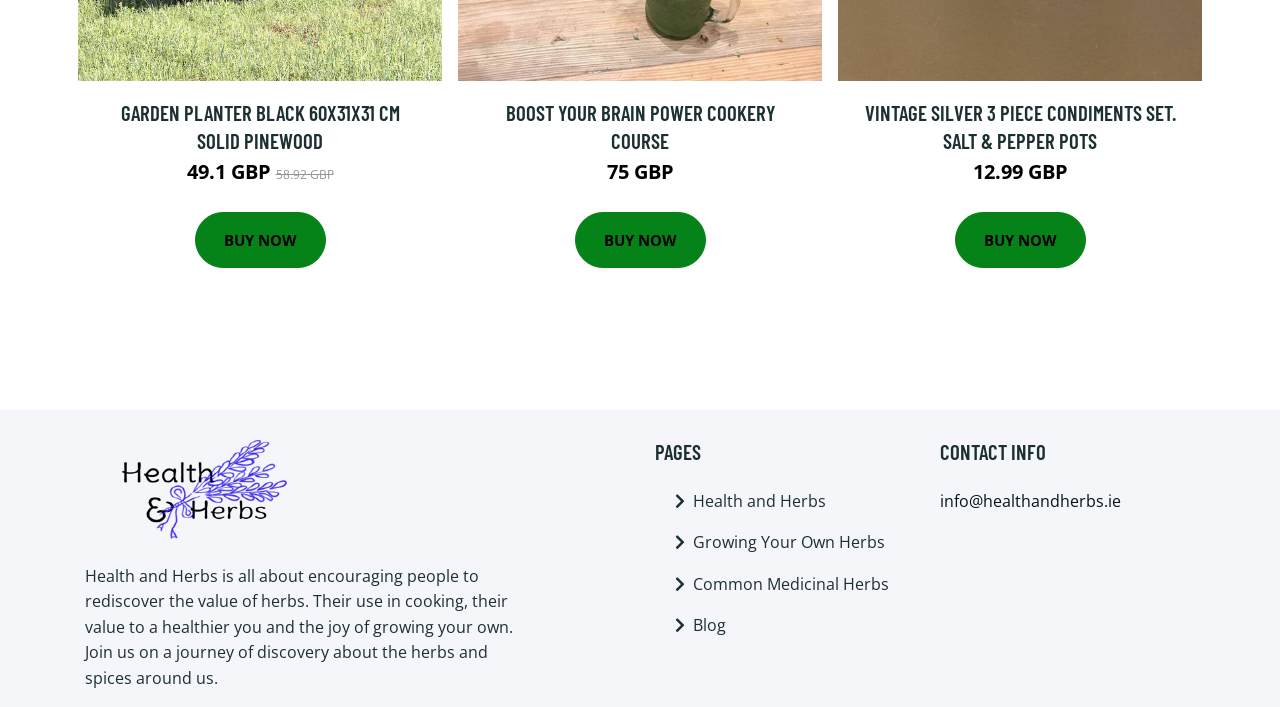Please answer the following question using a single word or phrase: What is the price of the 'GARDEN PLANTER BLACK'?

49.1 GBP